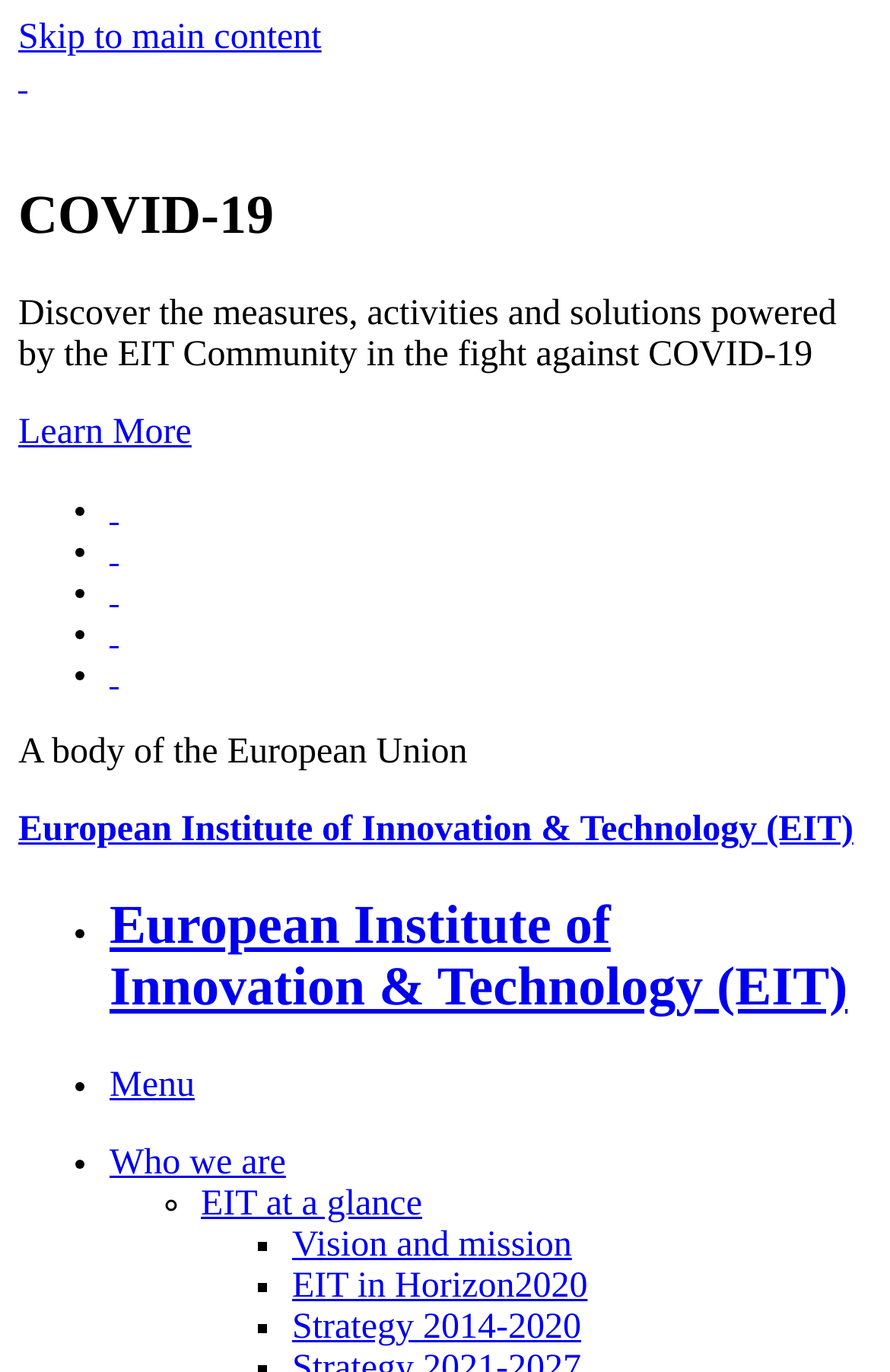Please specify the bounding box coordinates of the clickable section necessary to execute the following command: "Read about EIT at a glance".

[0.226, 0.863, 0.474, 0.891]